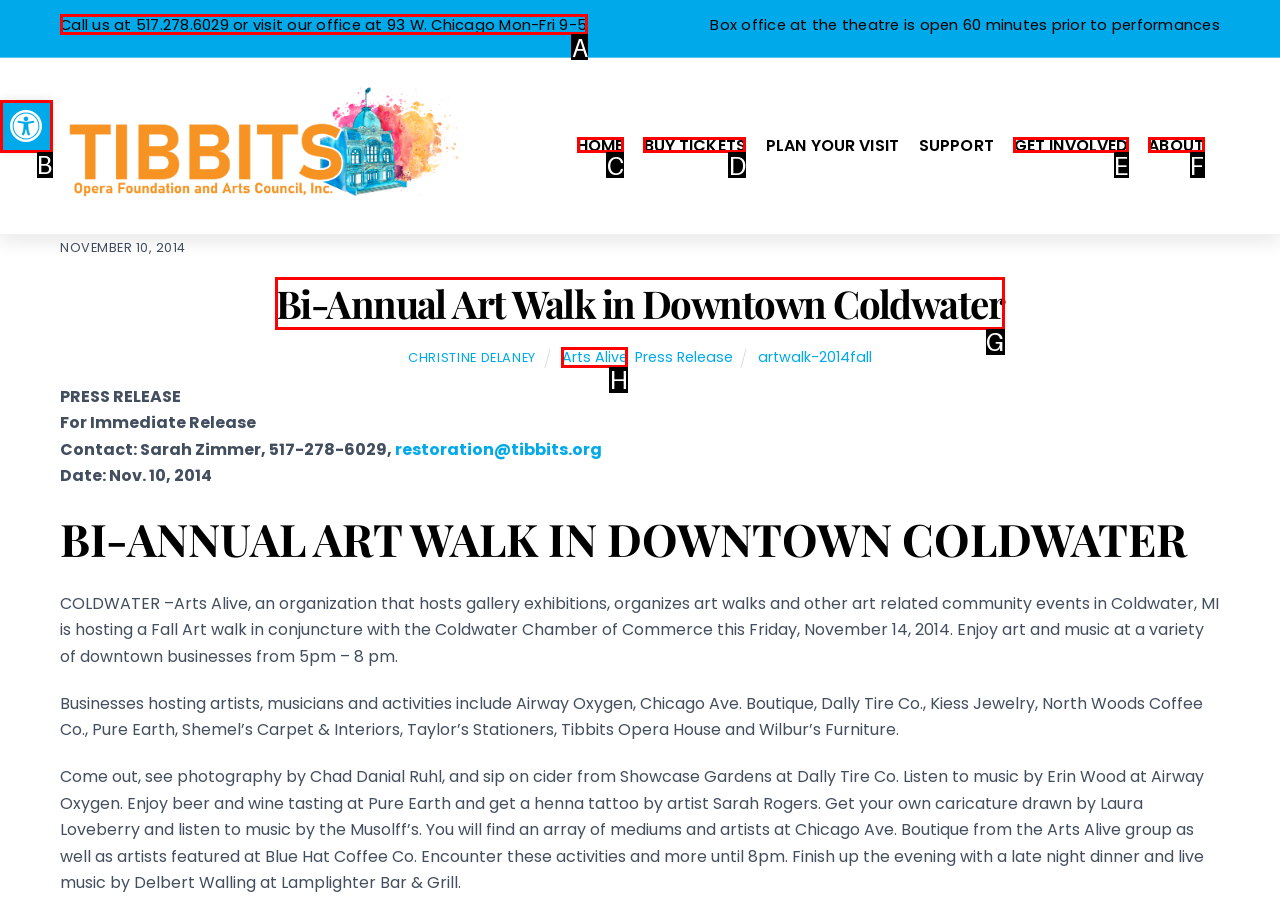Select the proper UI element to click in order to perform the following task: Call the phone number. Indicate your choice with the letter of the appropriate option.

A